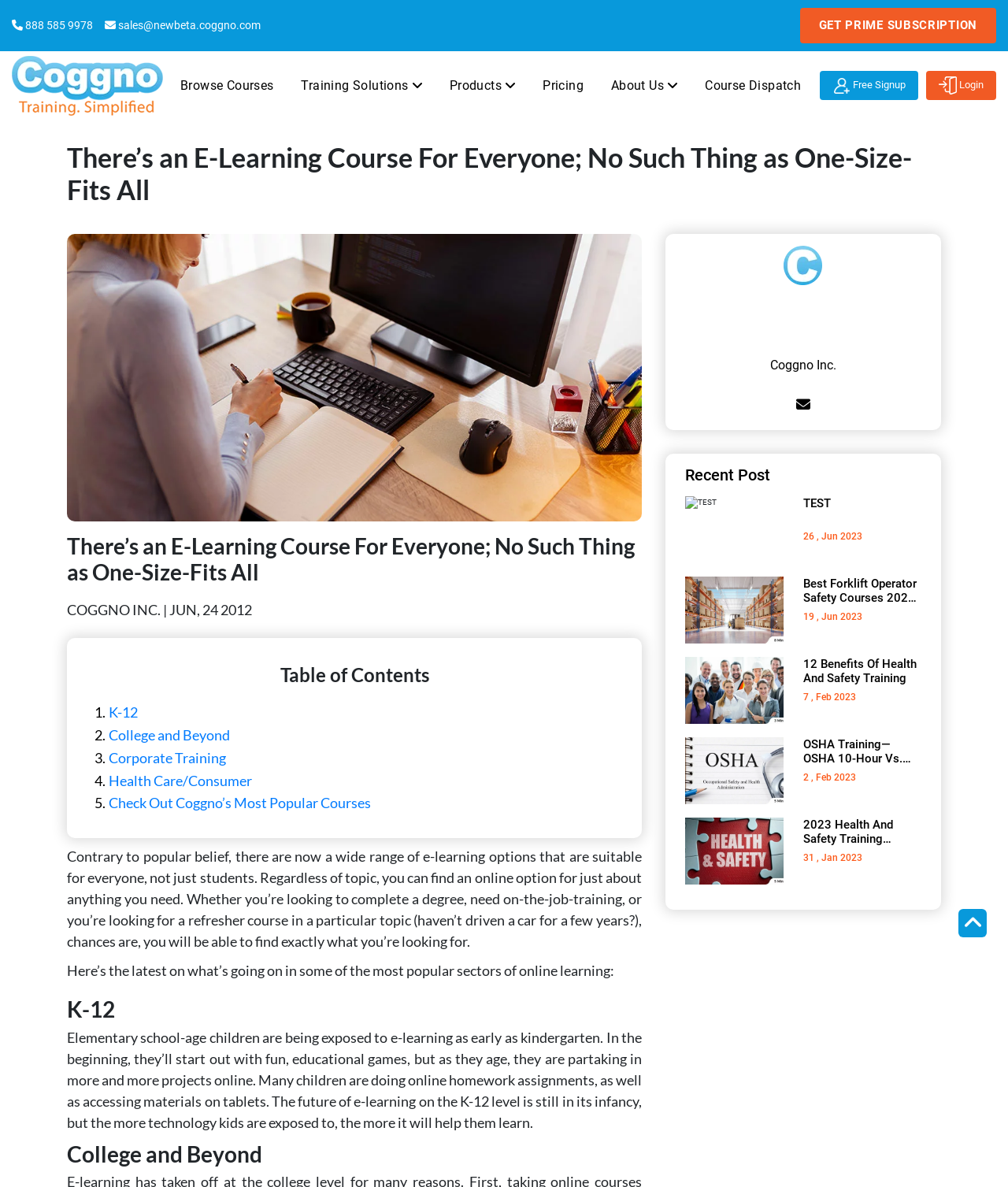Determine the bounding box coordinates for the clickable element to execute this instruction: "Click on the 'Browse Courses' link". Provide the coordinates as four float numbers between 0 and 1, i.e., [left, top, right, bottom].

[0.179, 0.058, 0.272, 0.086]